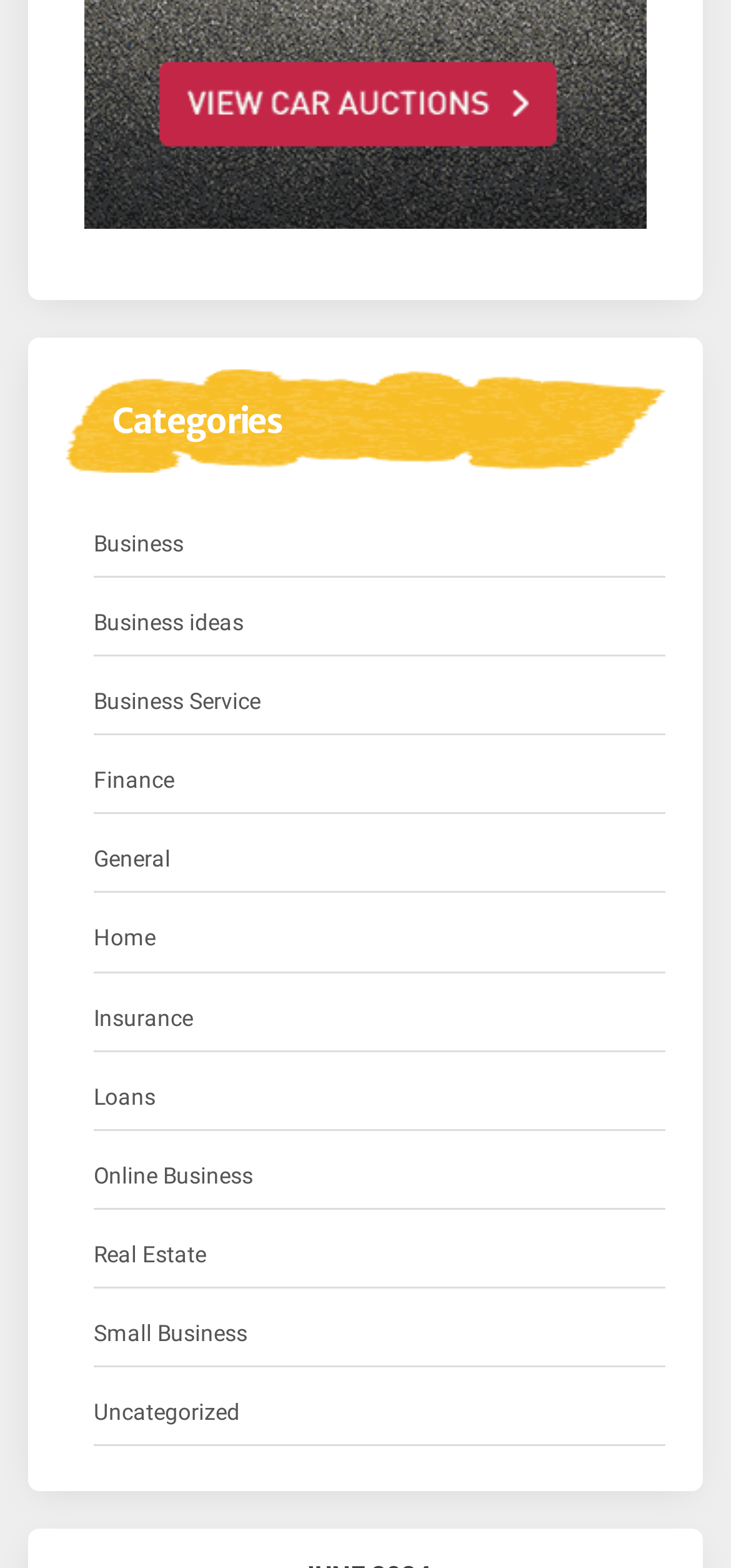Kindly determine the bounding box coordinates of the area that needs to be clicked to fulfill this instruction: "Go to Finance".

[0.128, 0.486, 0.238, 0.511]